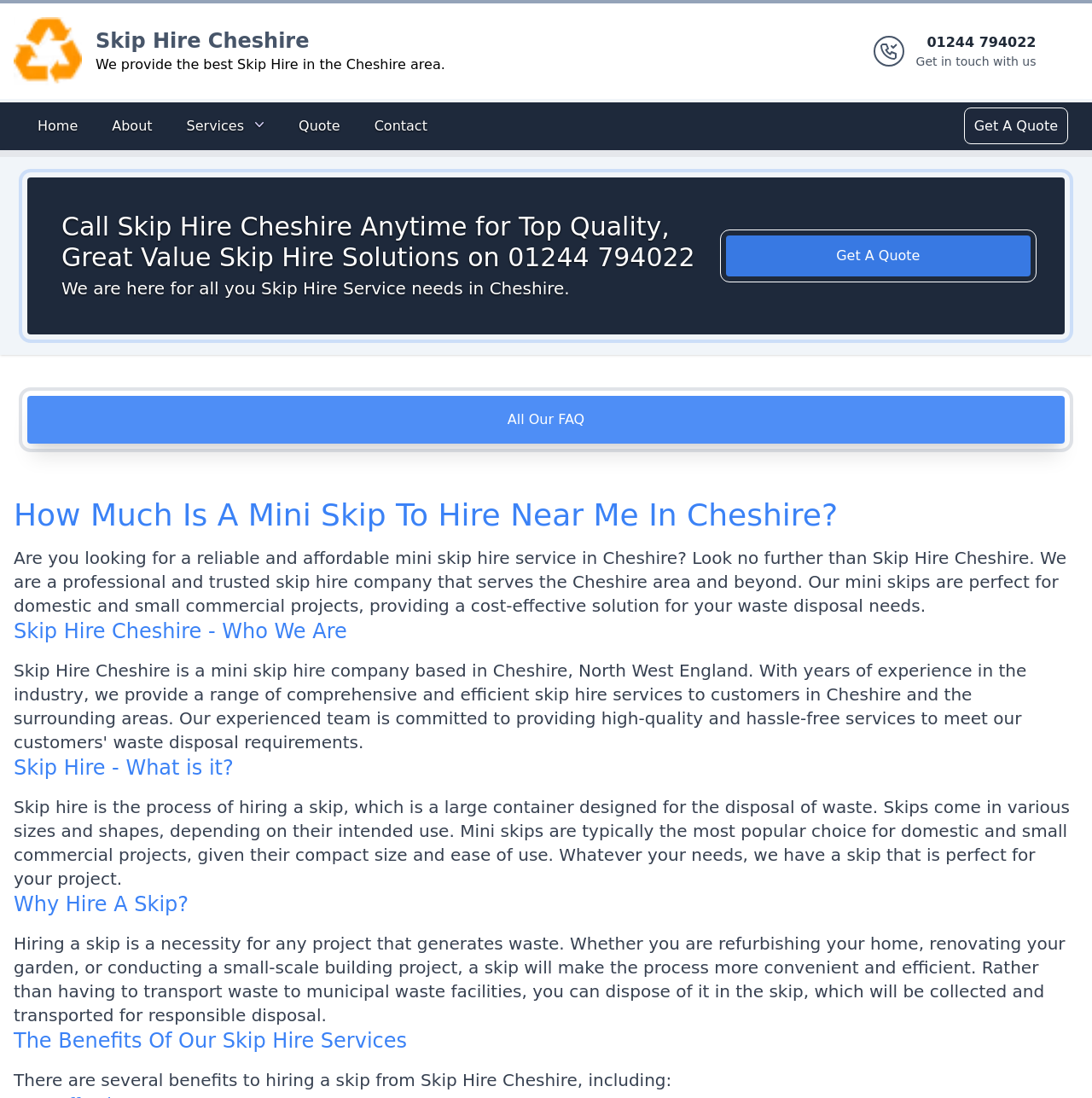What is the company name?
Using the visual information from the image, give a one-word or short-phrase answer.

Skip Hire Cheshire